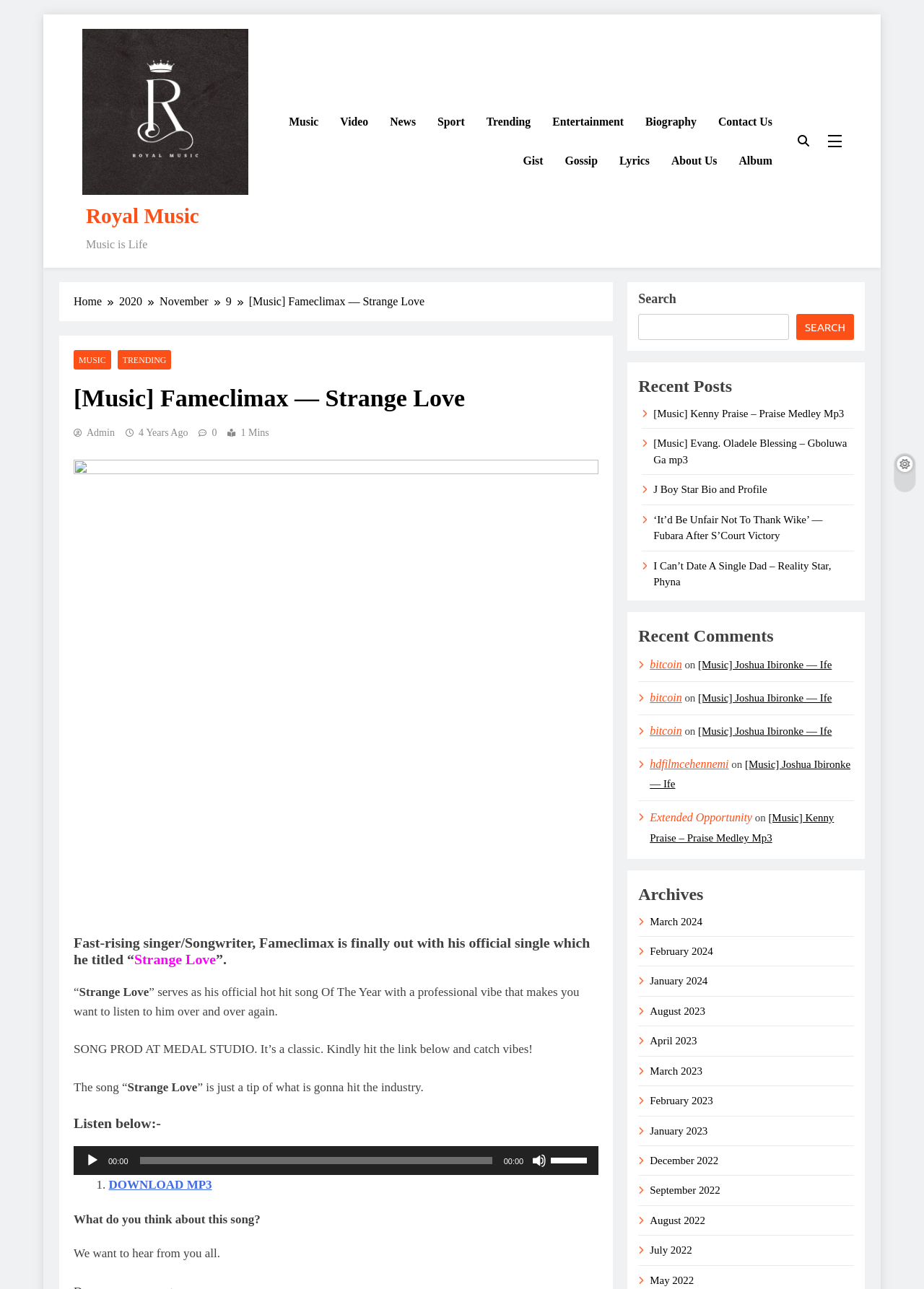Determine the bounding box coordinates of the clickable element to achieve the following action: 'View disclaimer and permitted use'. Provide the coordinates as four float values between 0 and 1, formatted as [left, top, right, bottom].

None